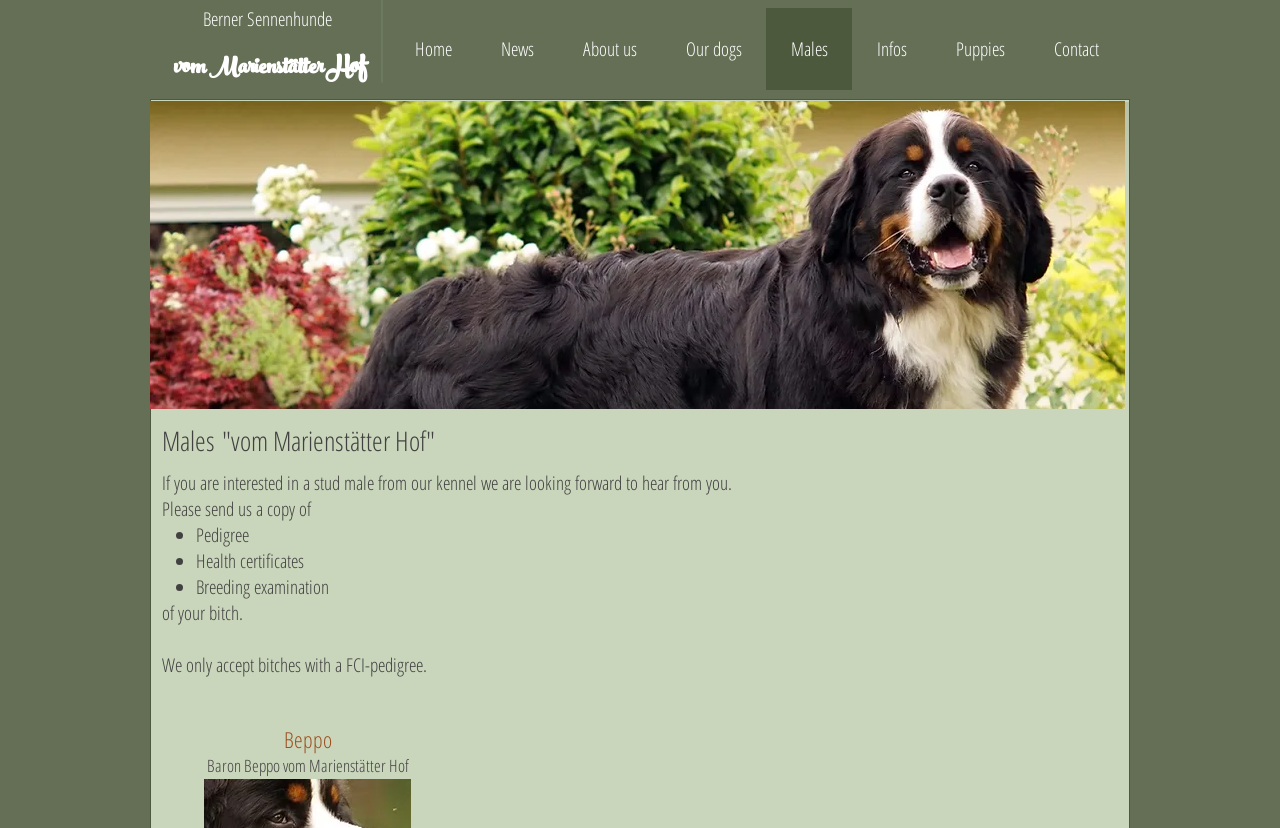Pinpoint the bounding box coordinates of the clickable element to carry out the following instruction: "Go to the 'Contact' page."

[0.804, 0.01, 0.877, 0.109]